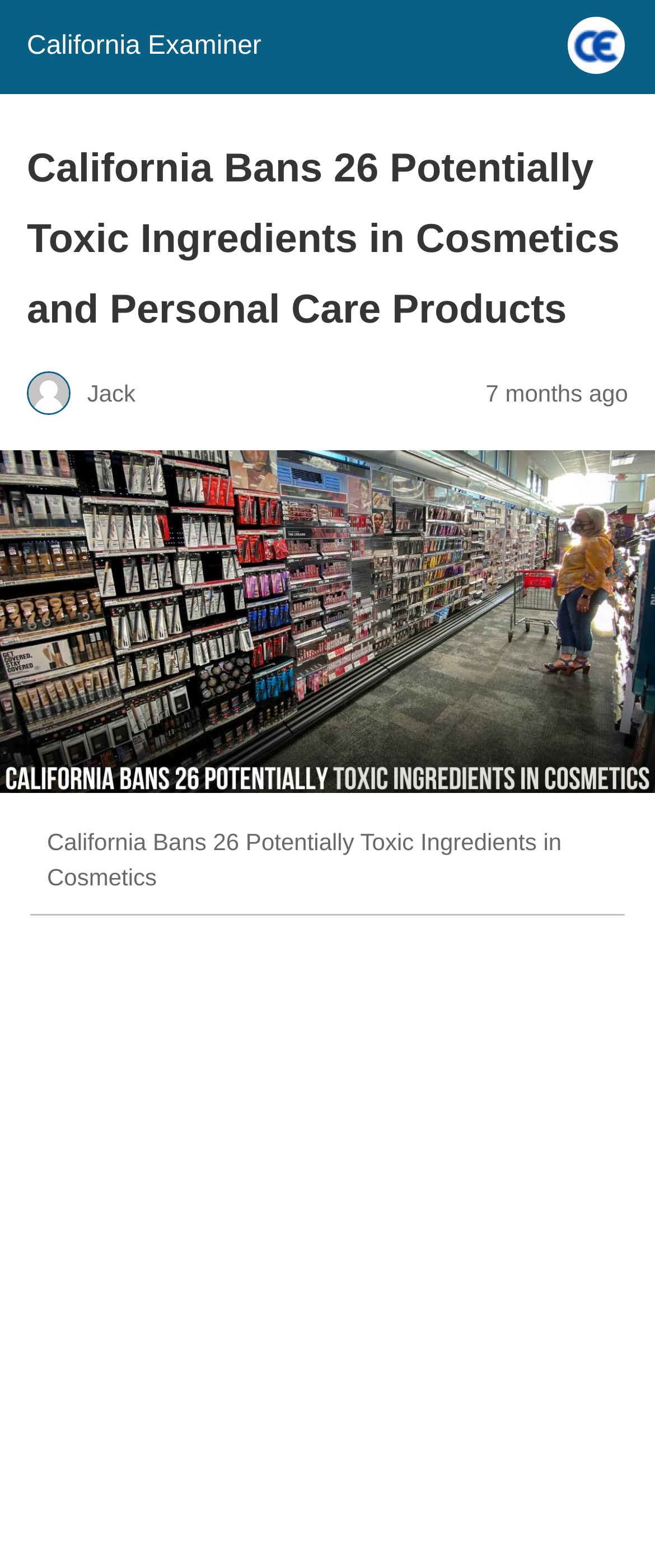Given the element description "California Examiner", identify the bounding box of the corresponding UI element.

[0.041, 0.02, 0.399, 0.039]